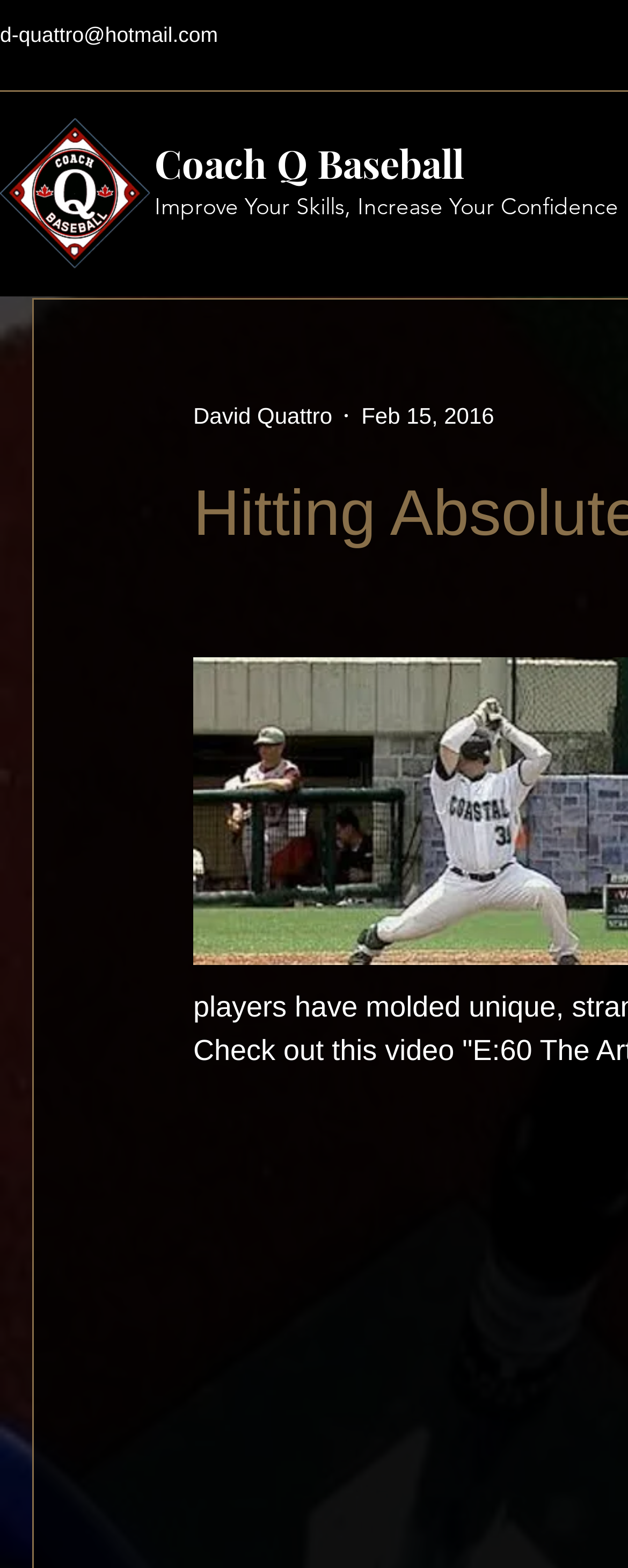Answer the question in a single word or phrase:
What is the contact email of the website?

d-quattro@hotmail.com